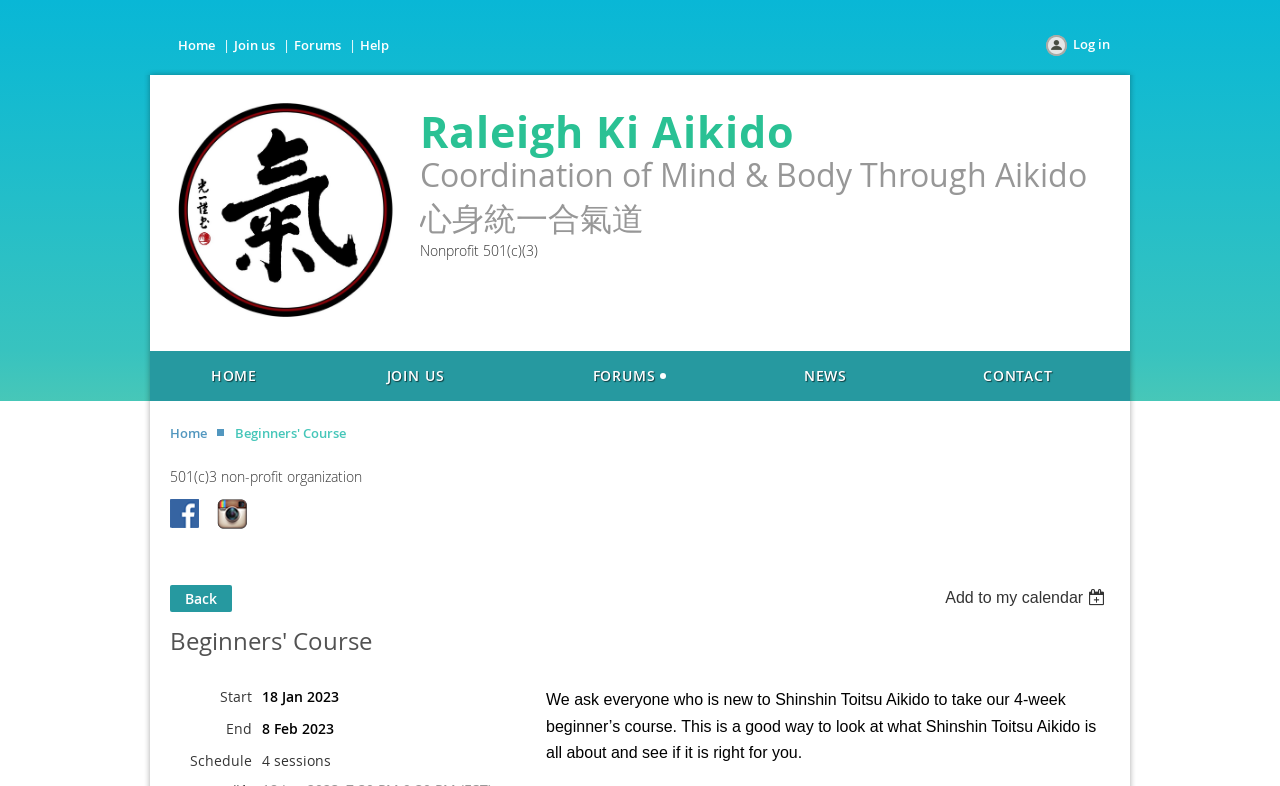What is the principal heading displayed on the webpage?

Raleigh Ki Aikido